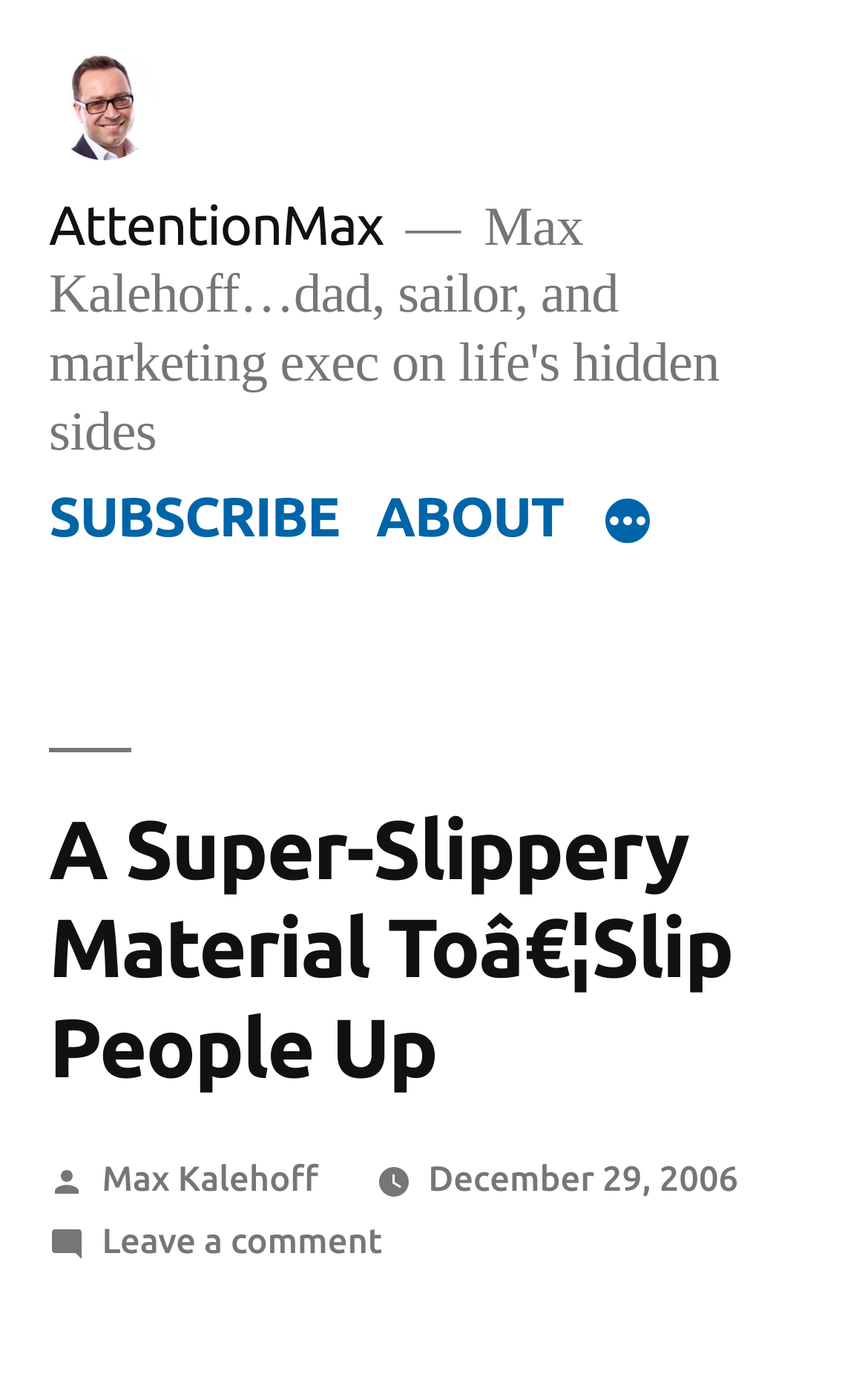Extract the bounding box of the UI element described as: "SUBSCRIBE".

[0.056, 0.347, 0.391, 0.392]